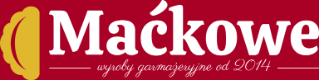What is the shape of the graphic element beside the brand name?
Answer with a single word or phrase by referring to the visual content.

stylized pastry